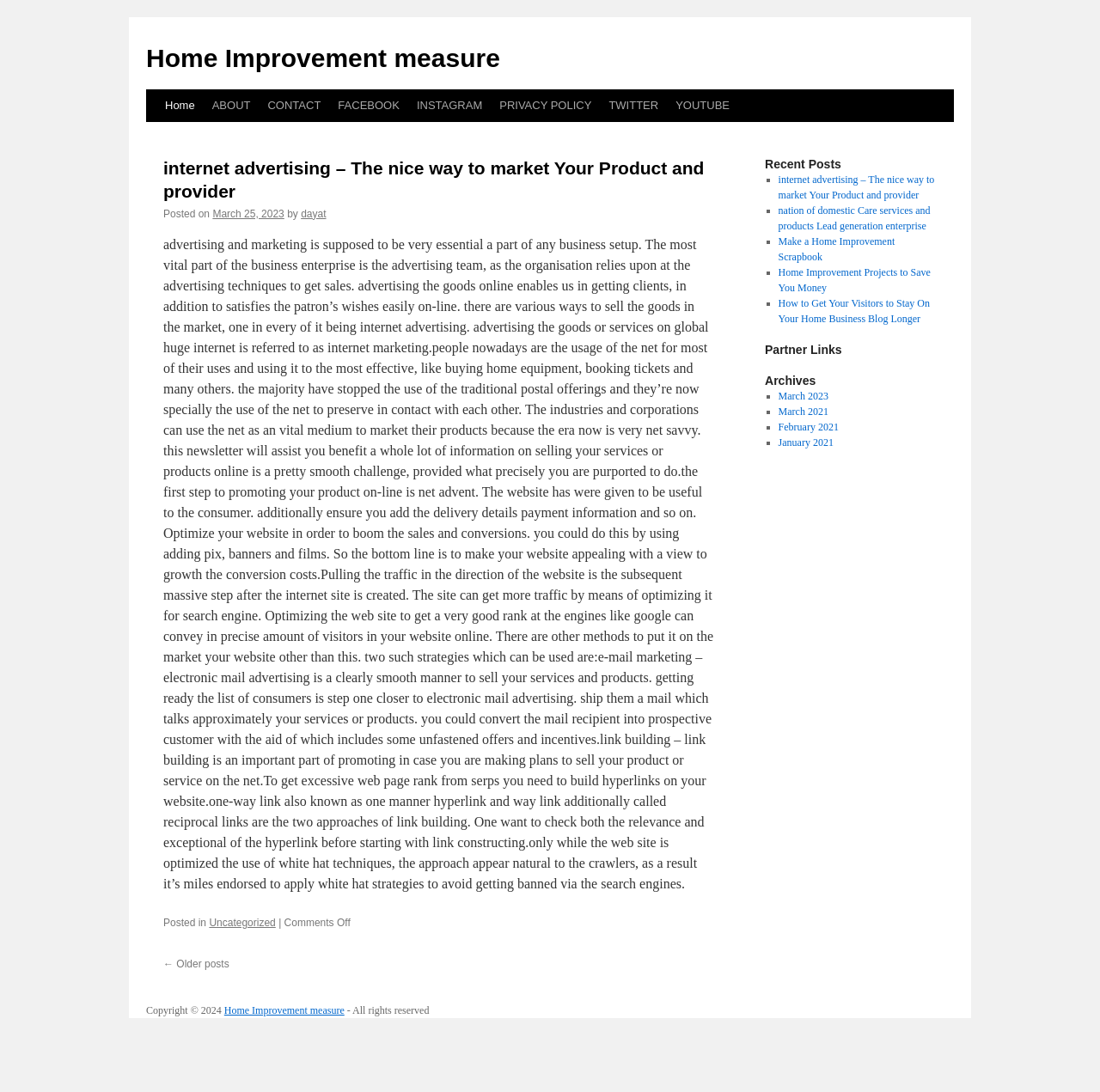Respond to the following question using a concise word or phrase: 
What is the author of the latest post?

dayat